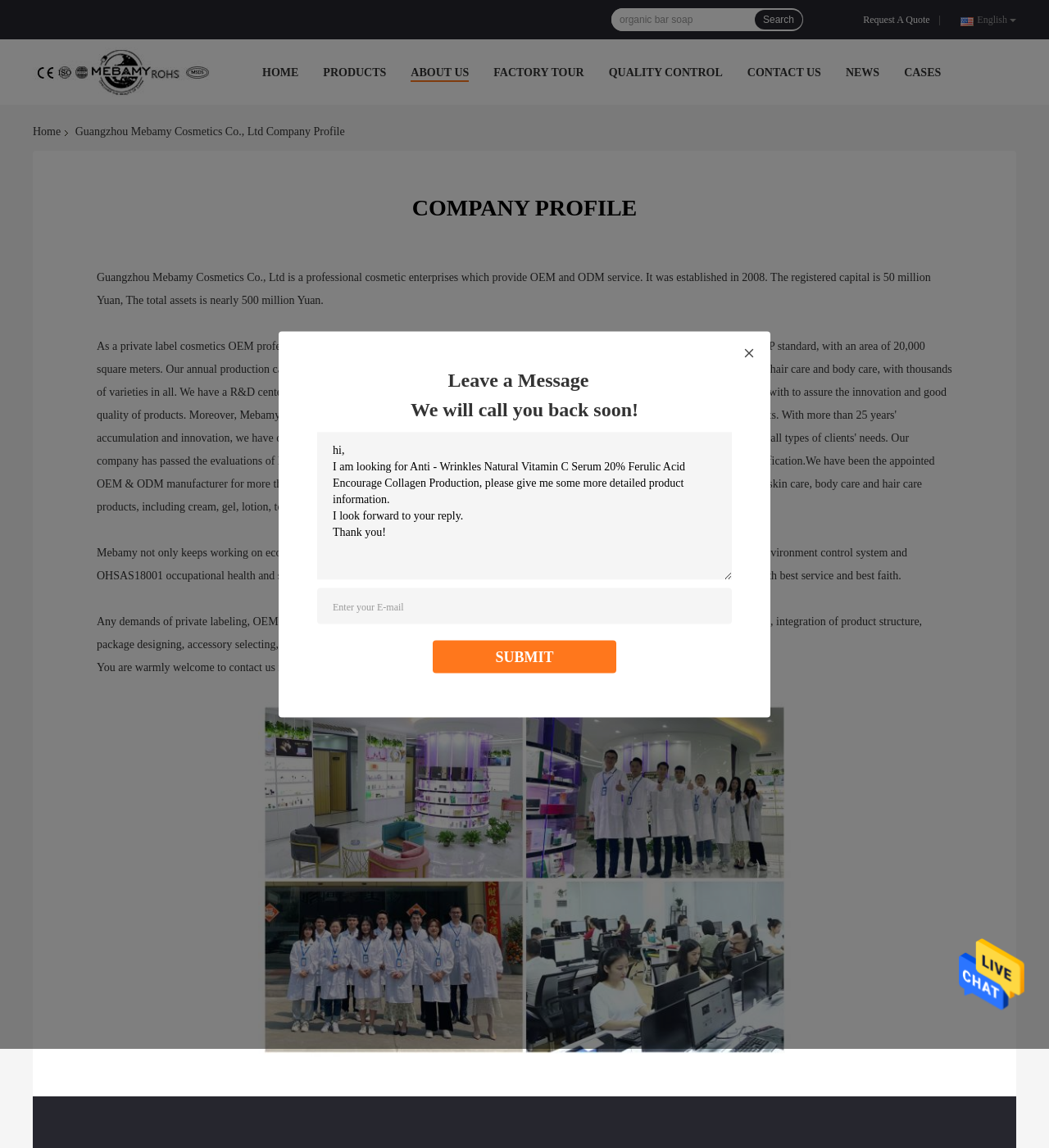Refer to the image and offer a detailed explanation in response to the question: What is the purpose of the textbox?

The textbox is located below the 'Leave a Message' text and has a placeholder 'Please enter your inquiry details.'. It is likely used for users to enter their inquiry details, as shown in the example text 'hi, I am looking for Anti - Wrinkles Natural Vitamin C Serum 20% Ferulic Acid Encourage Collagen Production, please give me some more detailed product information.'.